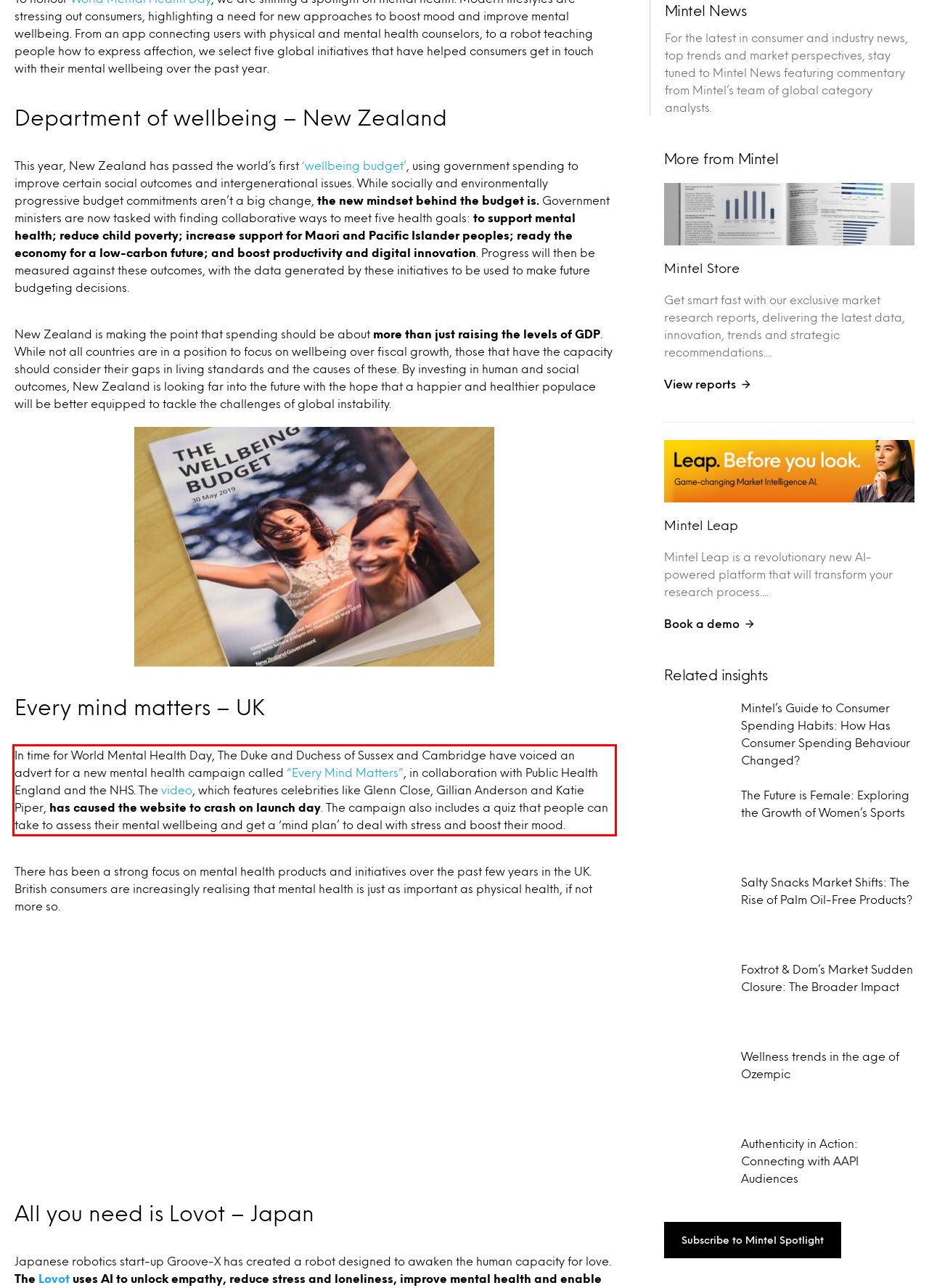Please look at the screenshot provided and find the red bounding box. Extract the text content contained within this bounding box.

In time for World Mental Health Day, The Duke and Duchess of Sussex and Cambridge have voiced an advert for a new mental health campaign called “Every Mind Matters”, in collaboration with Public Health England and the NHS. The video, which features celebrities like Glenn Close, Gillian Anderson and Katie Piper, has caused the website to crash on launch day. The campaign also includes a quiz that people can take to assess their mental wellbeing and get a ‘mind plan’ to deal with stress and boost their mood.